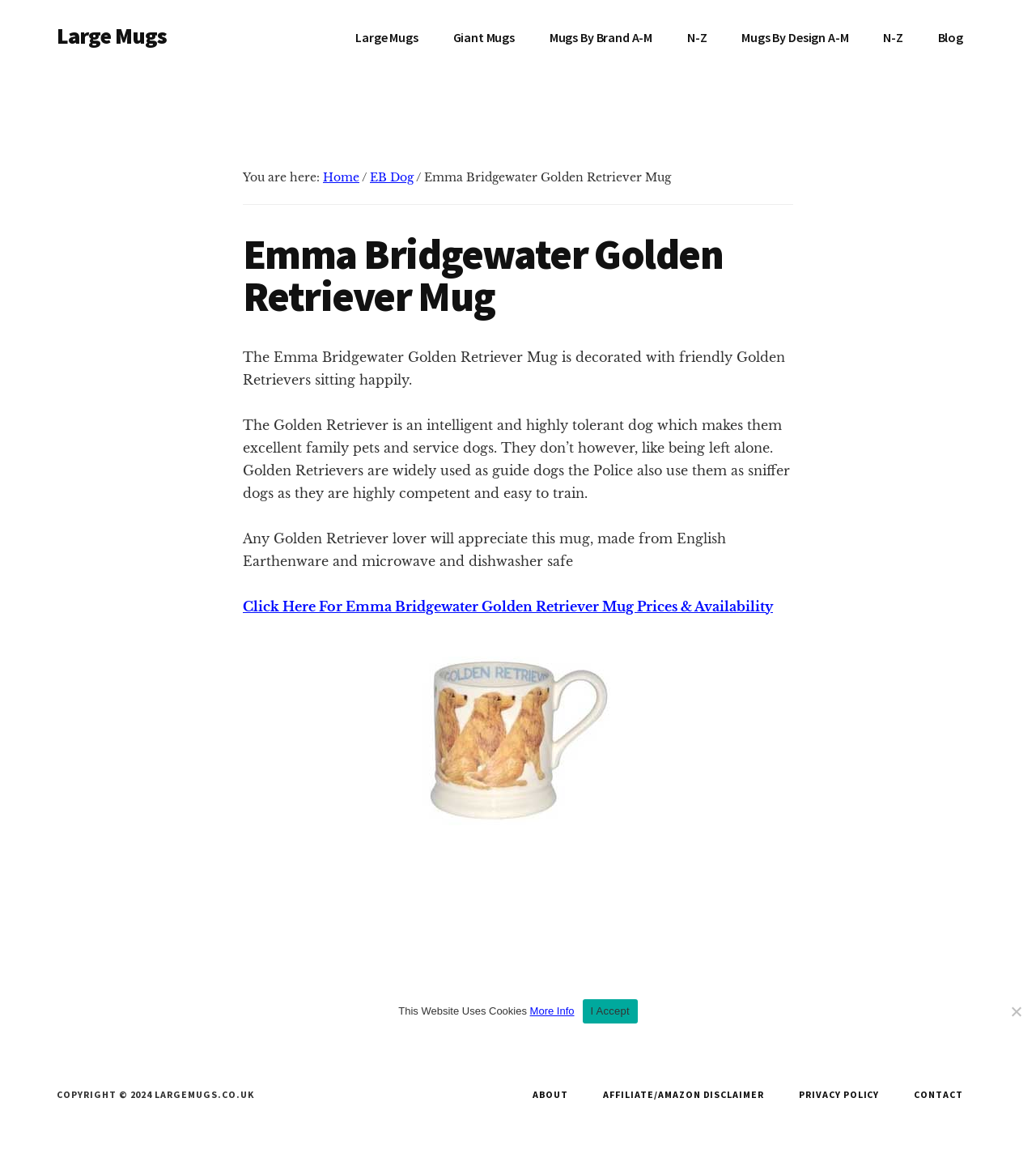Please find the bounding box coordinates of the element that you should click to achieve the following instruction: "View the 'Emma Bridgewater Golden Retriever Mug' prices and availability". The coordinates should be presented as four float numbers between 0 and 1: [left, top, right, bottom].

[0.234, 0.52, 0.766, 0.749]